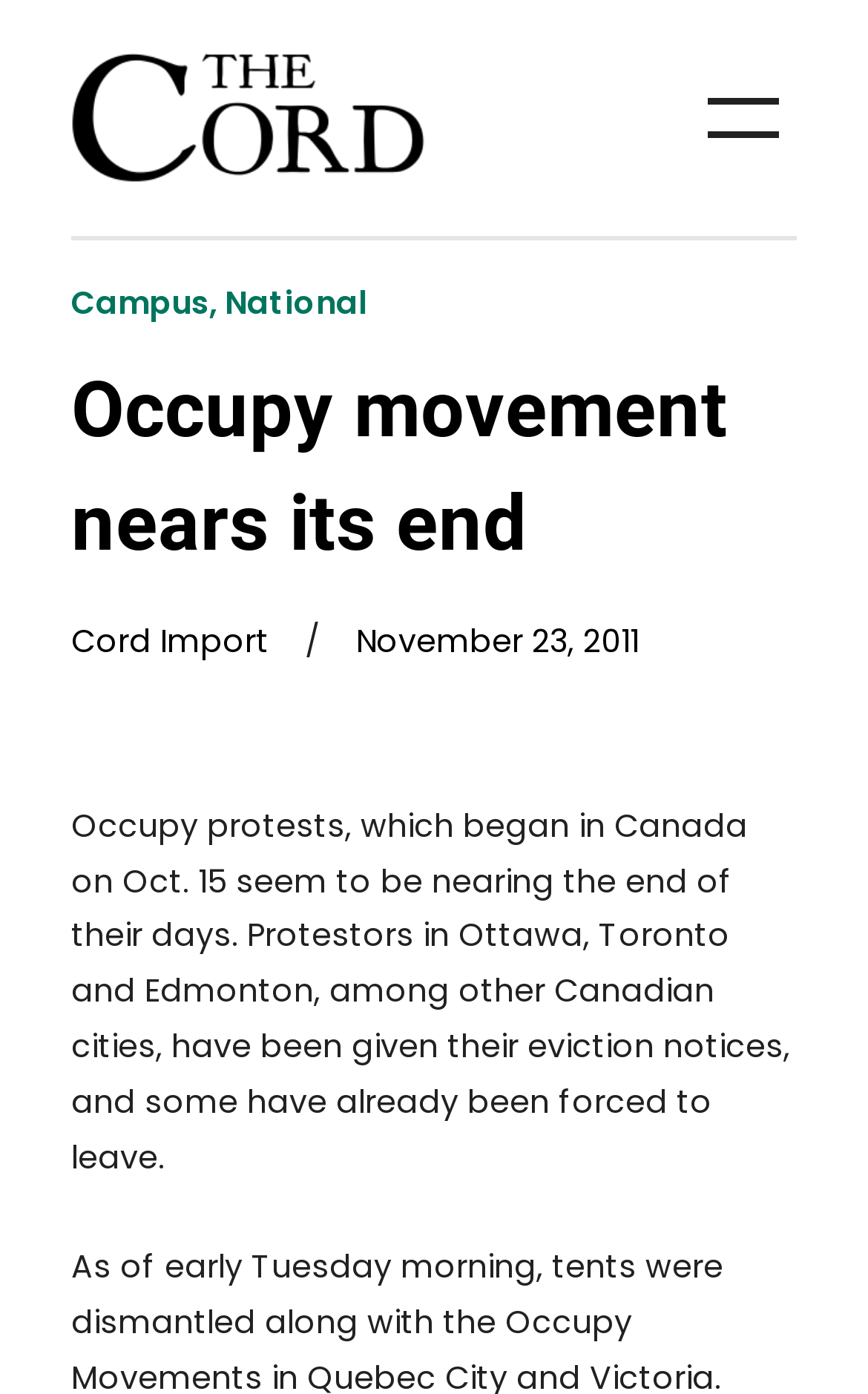What is the orientation of the separator?
Using the image as a reference, give a one-word or short phrase answer.

horizontal